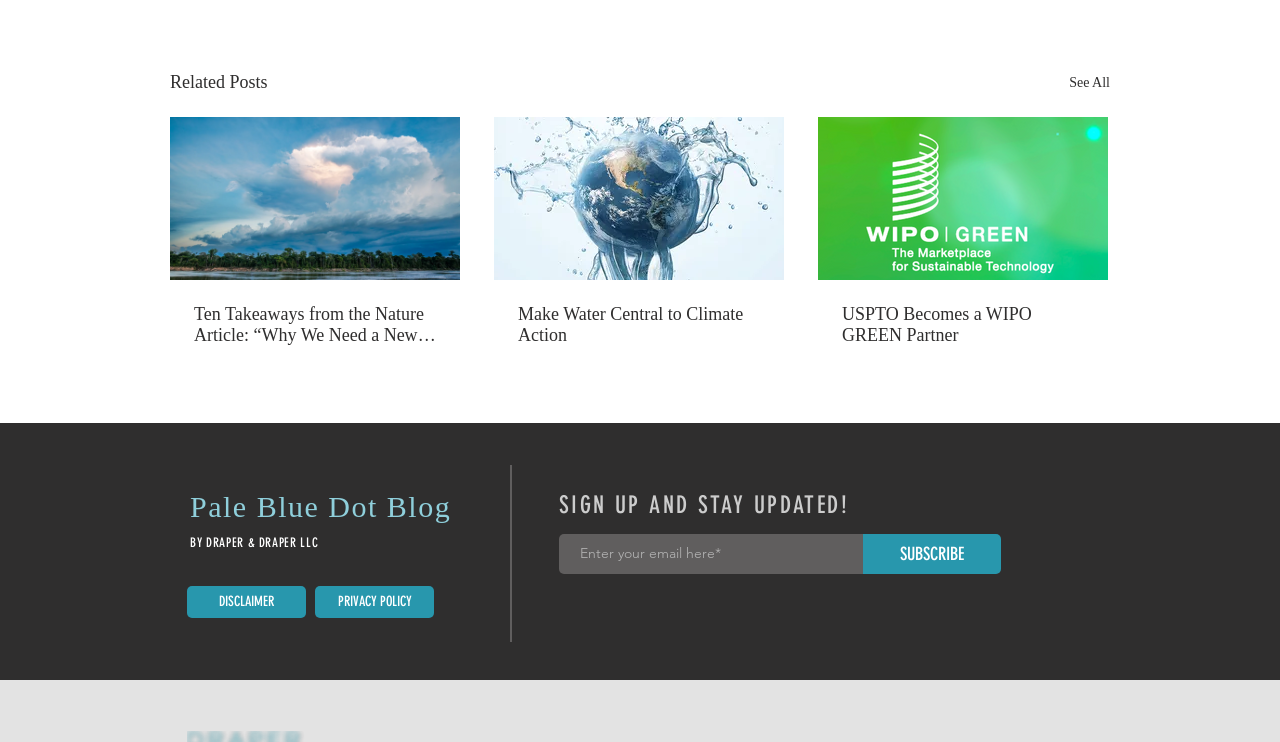Give a one-word or short-phrase answer to the following question: 
What is the purpose of the textbox?

Enter email